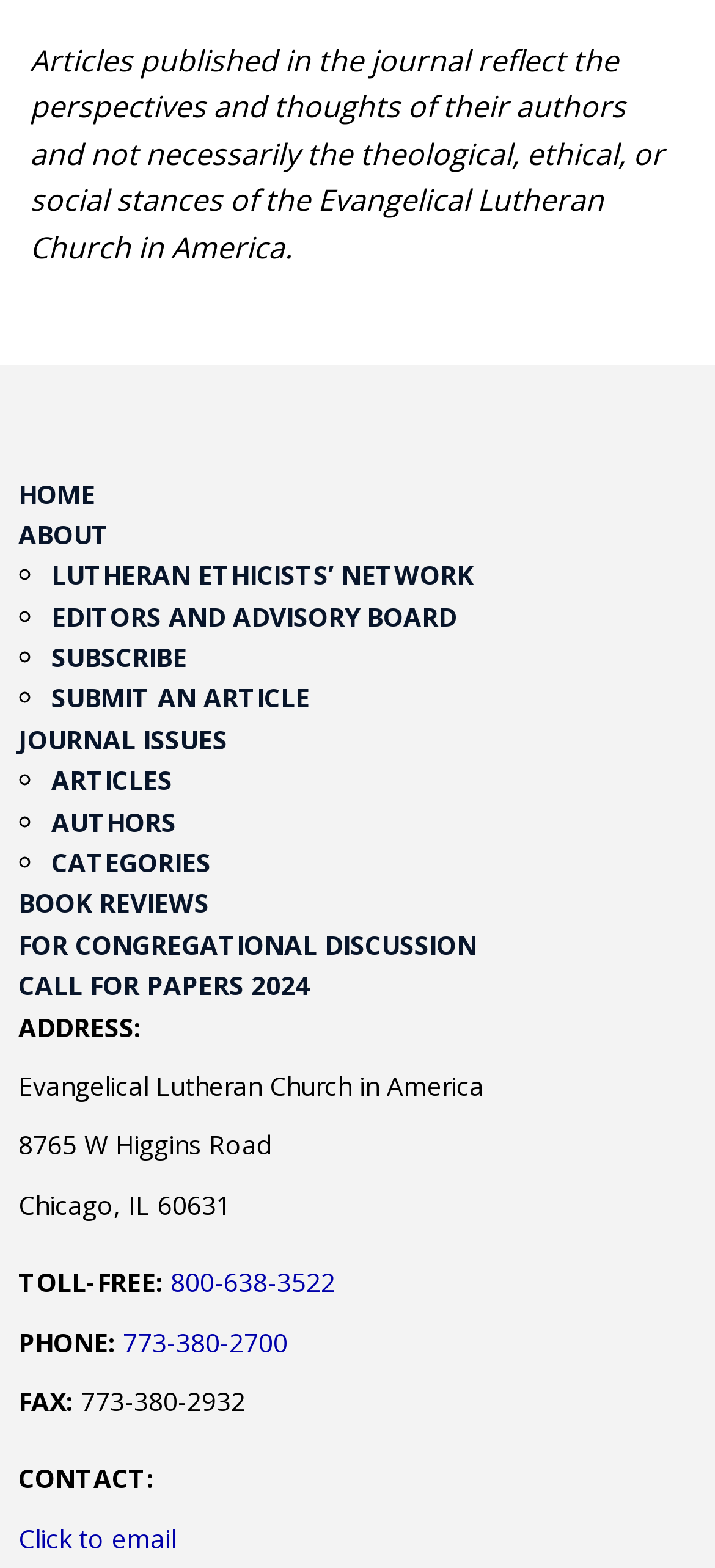Please determine the bounding box of the UI element that matches this description: Call for Papers 2024. The coordinates should be given as (top-left x, top-left y, bottom-right x, bottom-right y), with all values between 0 and 1.

[0.026, 0.617, 0.433, 0.64]